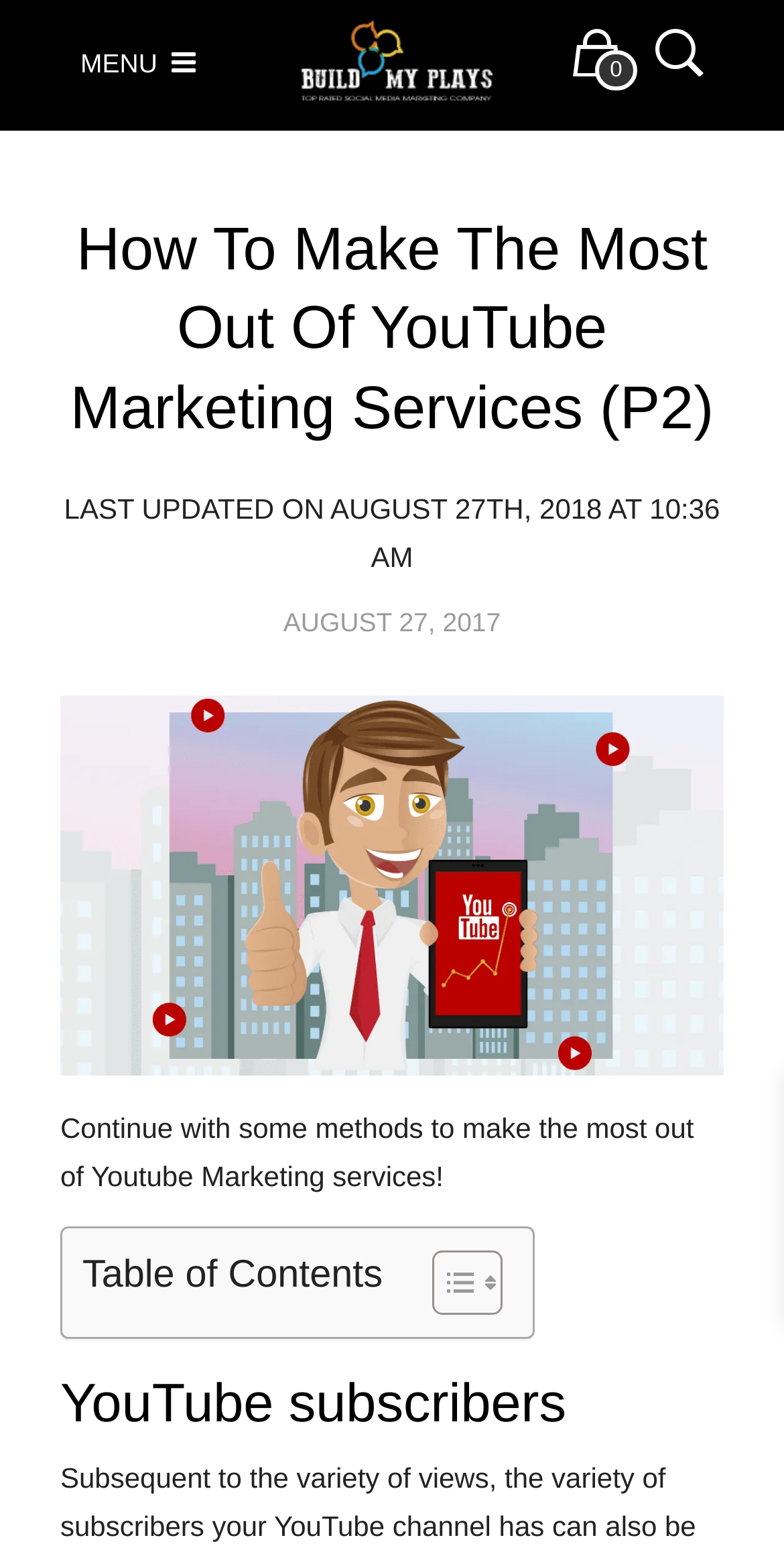What is the topic of the second heading?
Refer to the image and provide a one-word or short phrase answer.

YouTube subscribers